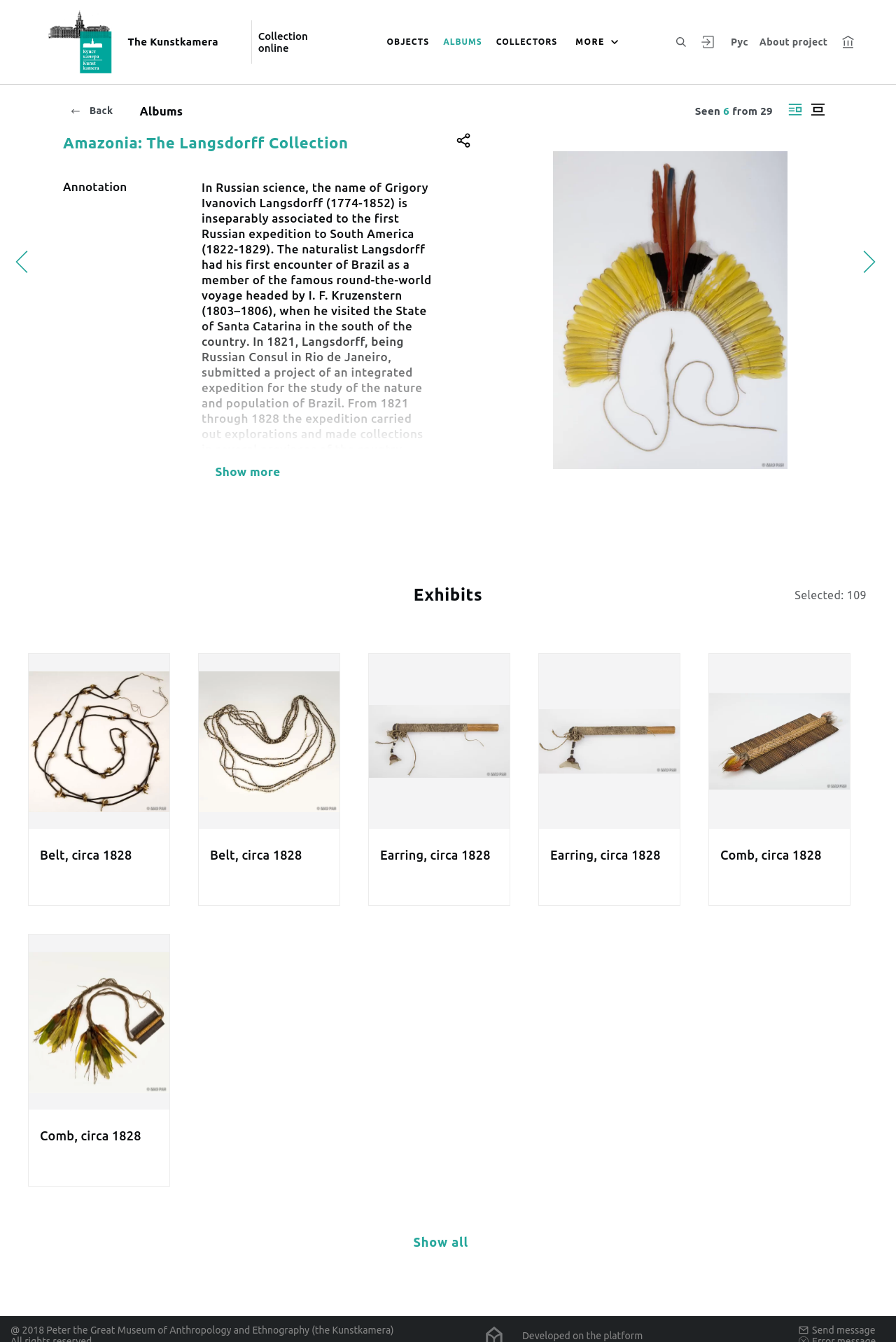Describe all the significant parts and information present on the webpage.

This webpage is about the "Amazonia: The Langsdorff Collection" at the Kunstkamera museum. At the top, there is a header section with a link to "The Kunstkamera" and an image of the museum's logo. Below this, there are several links and buttons, including a search button, a language switcher, and links to "About project" and "OBJECTS", "ALBUMS", and "COLLECTORS".

The main content of the page is divided into two sections. On the left, there is a long text about Grigory Ivanovich Langsdorff, a Russian naturalist who led an expedition to South America in the early 19th century. The text describes his journey and the collections he made, including ethnographic materials from indigenous peoples.

On the right, there are several images and links to exhibits, including belts, earrings, and combs, all dated to around 1828. Each exhibit has a corresponding image and a link to more information. There are also buttons to "Show all" exhibits and to "Display side by side" or "Display centered".

At the bottom of the page, there are links to "Exhibits" and "Selected: 109", as well as a copyright notice and a link to send a message. There are also two links to the left and right edges of the page, but they do not have any visible text or images.